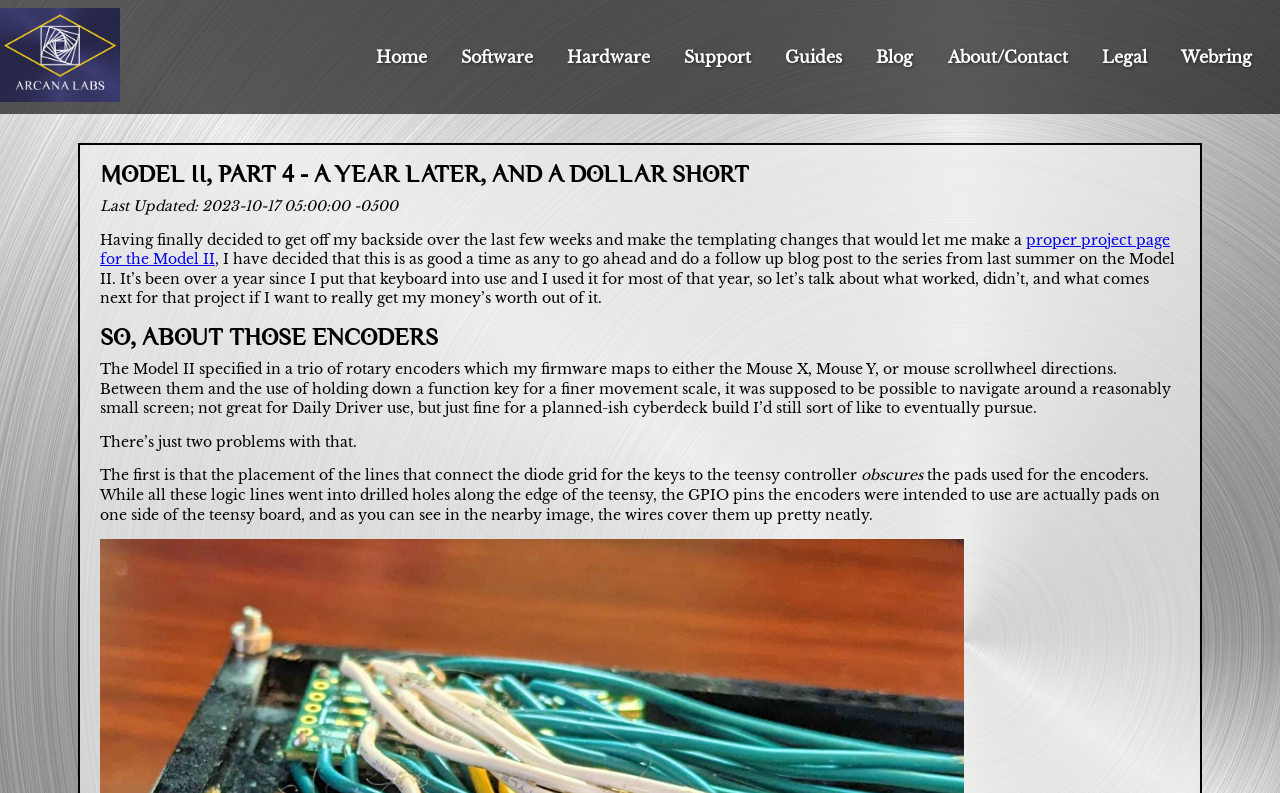Describe the entire webpage, focusing on both content and design.

The webpage is about Arcana Labs, specifically a blog post titled "Model II, Part 4 - A Year Later, and a Dollar Short". At the top, there is a logo image on the left and a navigation menu with 8 links: Home, Software, Hardware, Support, Guides, Blog, About/Contact, and Legal, followed by a Webring link. 

Below the navigation menu, there is a large heading that matches the title of the webpage. Underneath, there is a static text indicating the last updated date and time. 

The main content of the webpage is a blog post that discusses the author's experience with the Model II keyboard project. The post is divided into sections, with headings "MODEL II, PART 4 - A YEAR LATER, AND A DOLLAR SHORT" and "SO, ABOUT THOSE ENCODERS". 

The text describes the author's decision to create a proper project page for the Model II and shares their thoughts on the project's progress over the past year. There are several paragraphs of text that discuss the use of rotary encoders, their placement, and the issues encountered with connecting them to the teensy controller. 

Throughout the text, there is a link to a proper project page for the Model II. There is also an image mentioned in the text, but its exact location is not specified.